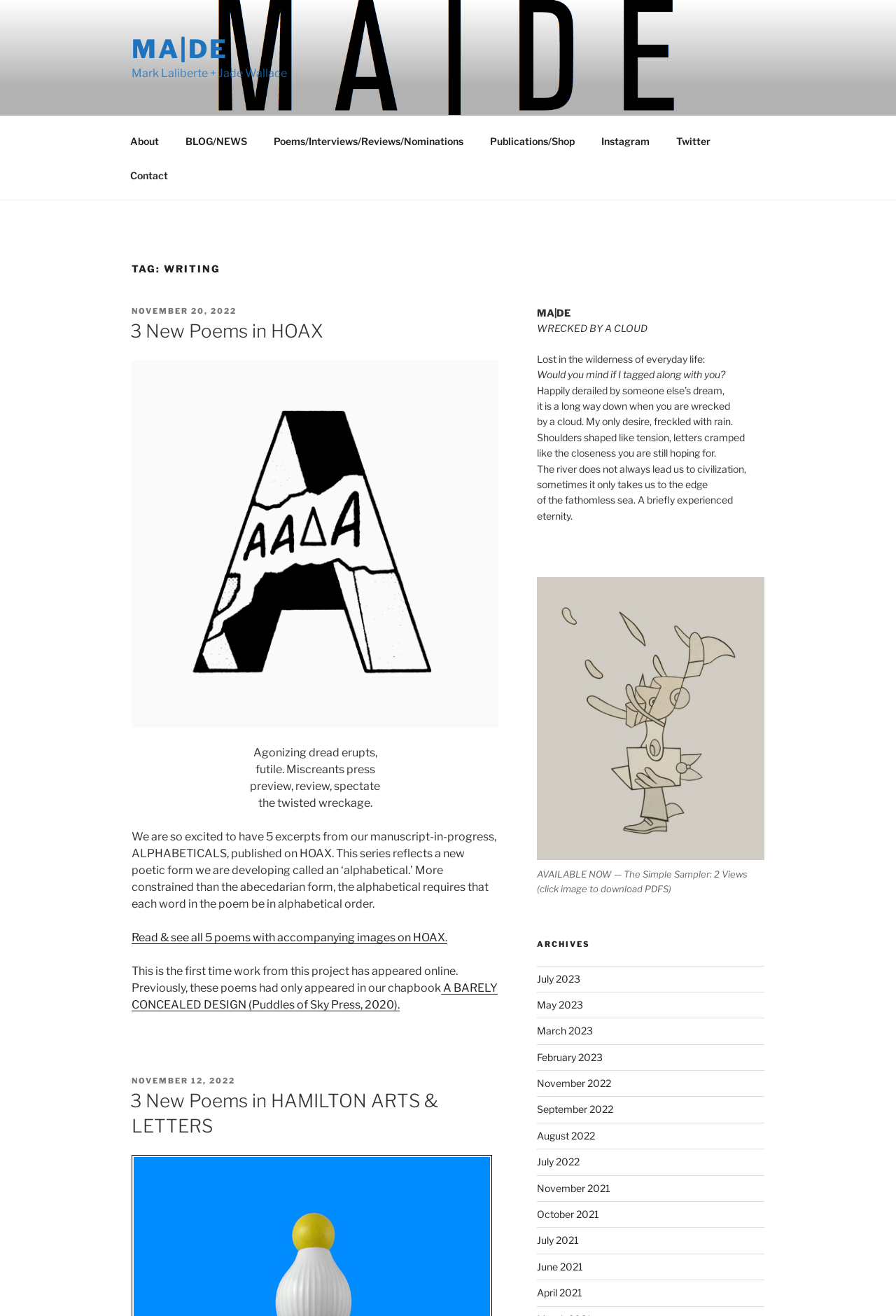What is the name of the project mentioned in the webpage?
Please respond to the question with as much detail as possible.

The project name 'ALPHABETICALS' is mentioned in the static text element with bounding box coordinates [0.147, 0.63, 0.554, 0.692], which describes the manuscript-in-progress published on HOAX.